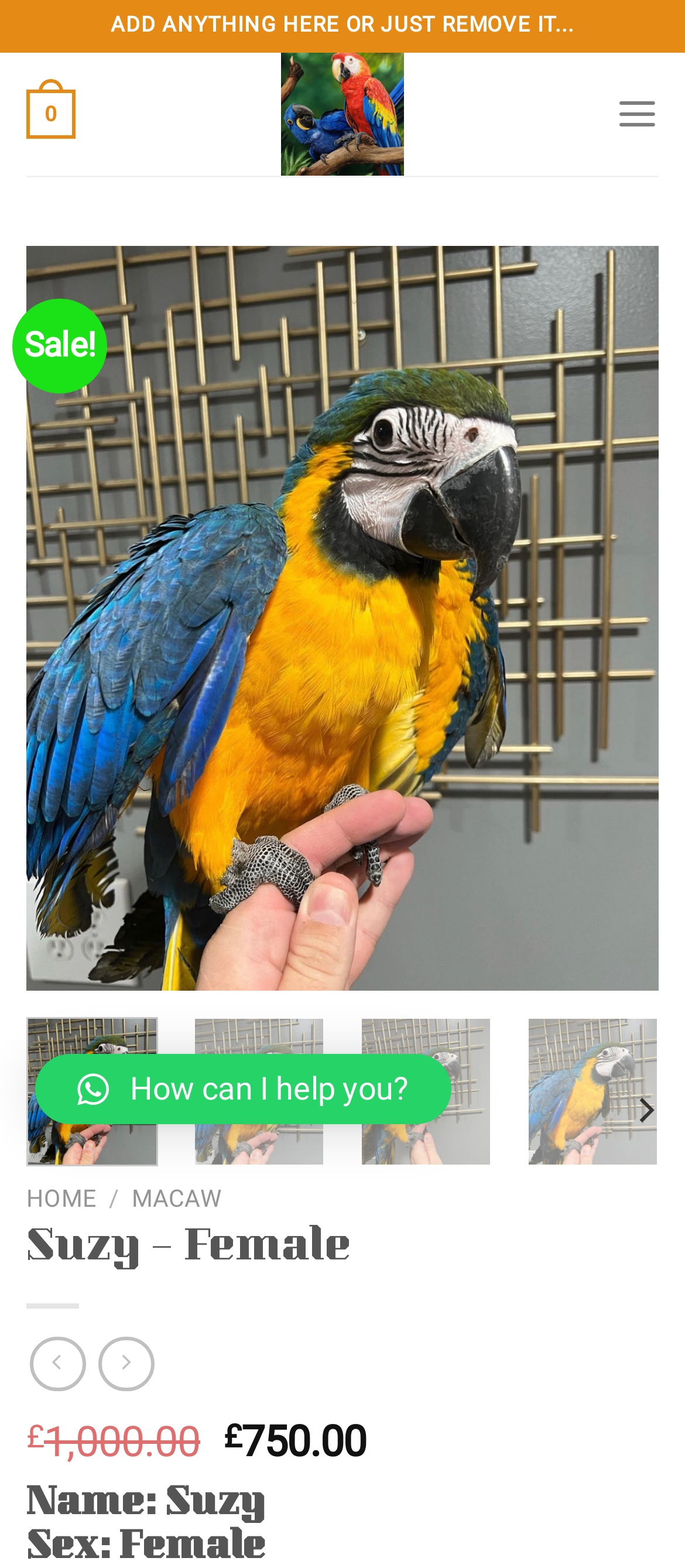Please answer the following question using a single word or phrase: How many navigation menu items are there?

3